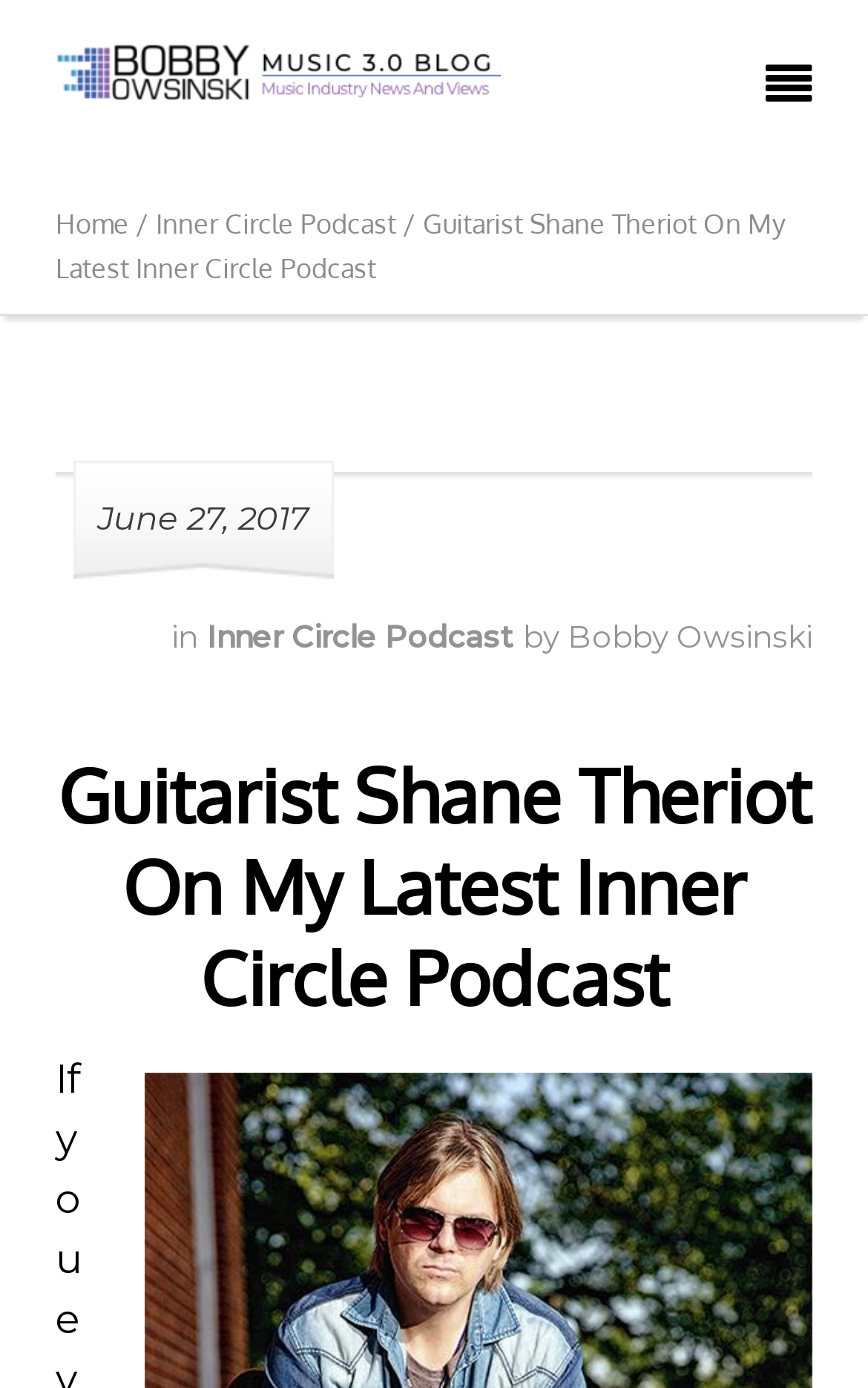Using the description: "Inner Circle Podcast /", determine the UI element's bounding box coordinates. Ensure the coordinates are in the format of four float numbers between 0 and 1, i.e., [left, top, right, bottom].

[0.179, 0.149, 0.487, 0.173]